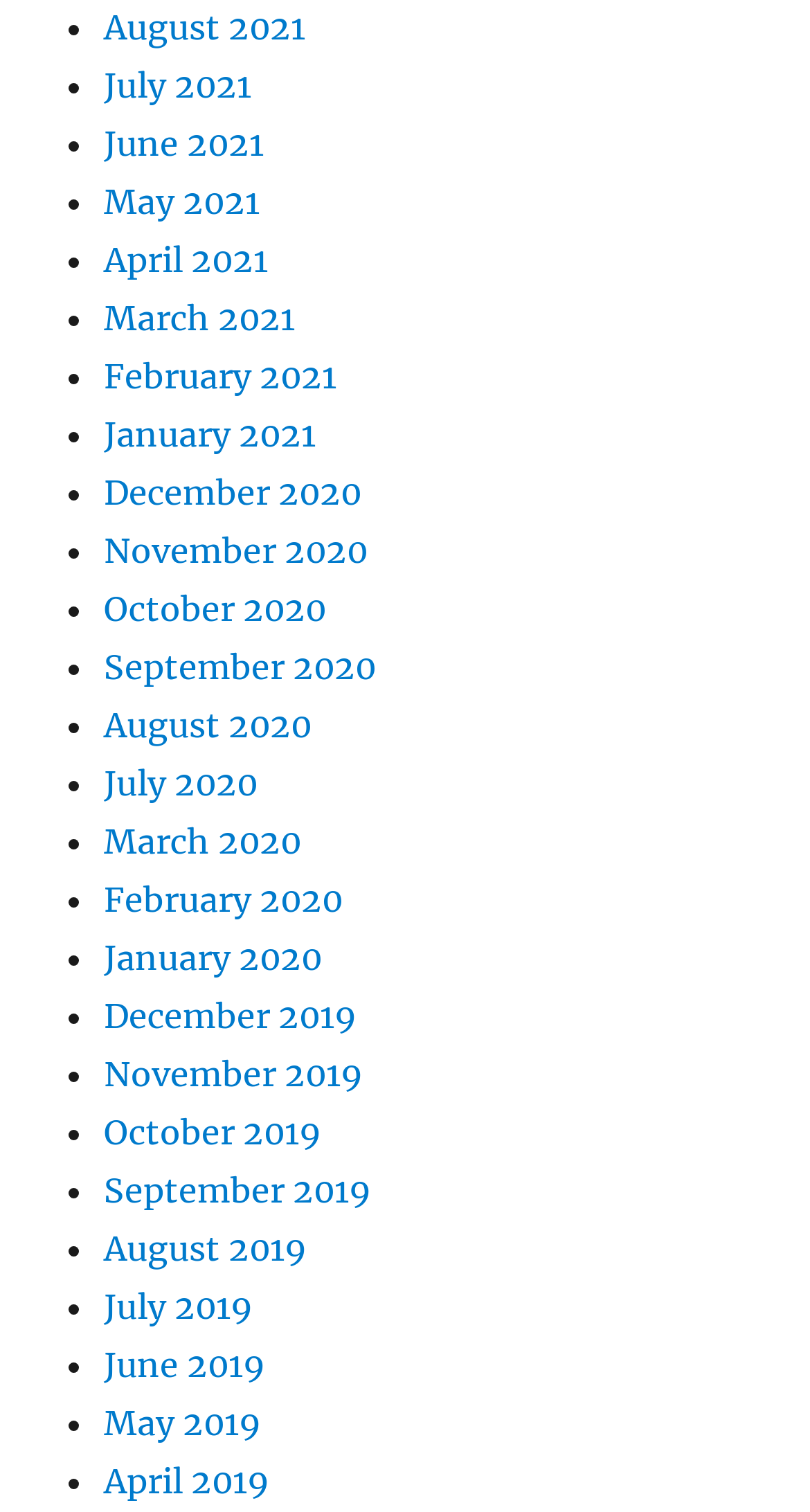Find the bounding box coordinates of the clickable element required to execute the following instruction: "View April 2021". Provide the coordinates as four float numbers between 0 and 1, i.e., [left, top, right, bottom].

[0.128, 0.158, 0.331, 0.186]